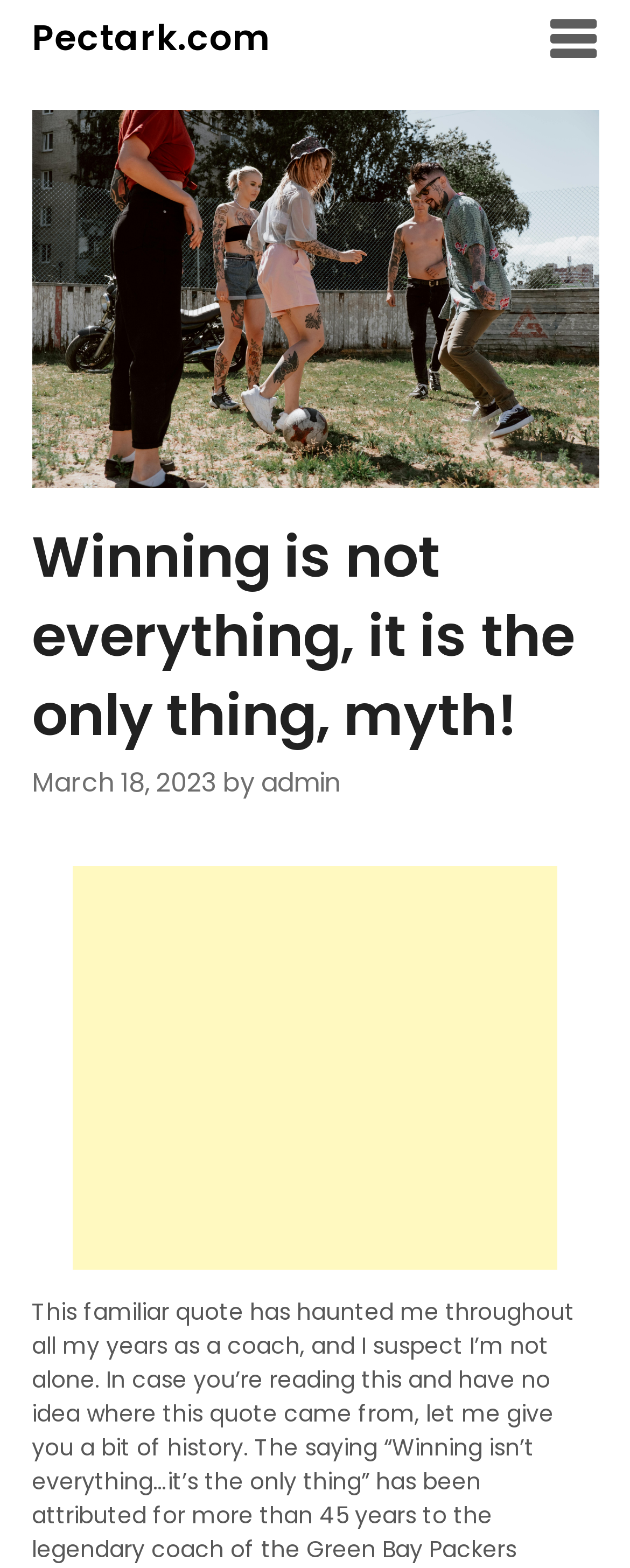Determine the bounding box for the described HTML element: "Pectark.com". Ensure the coordinates are four float numbers between 0 and 1 in the format [left, top, right, bottom].

[0.05, 0.006, 0.429, 0.043]